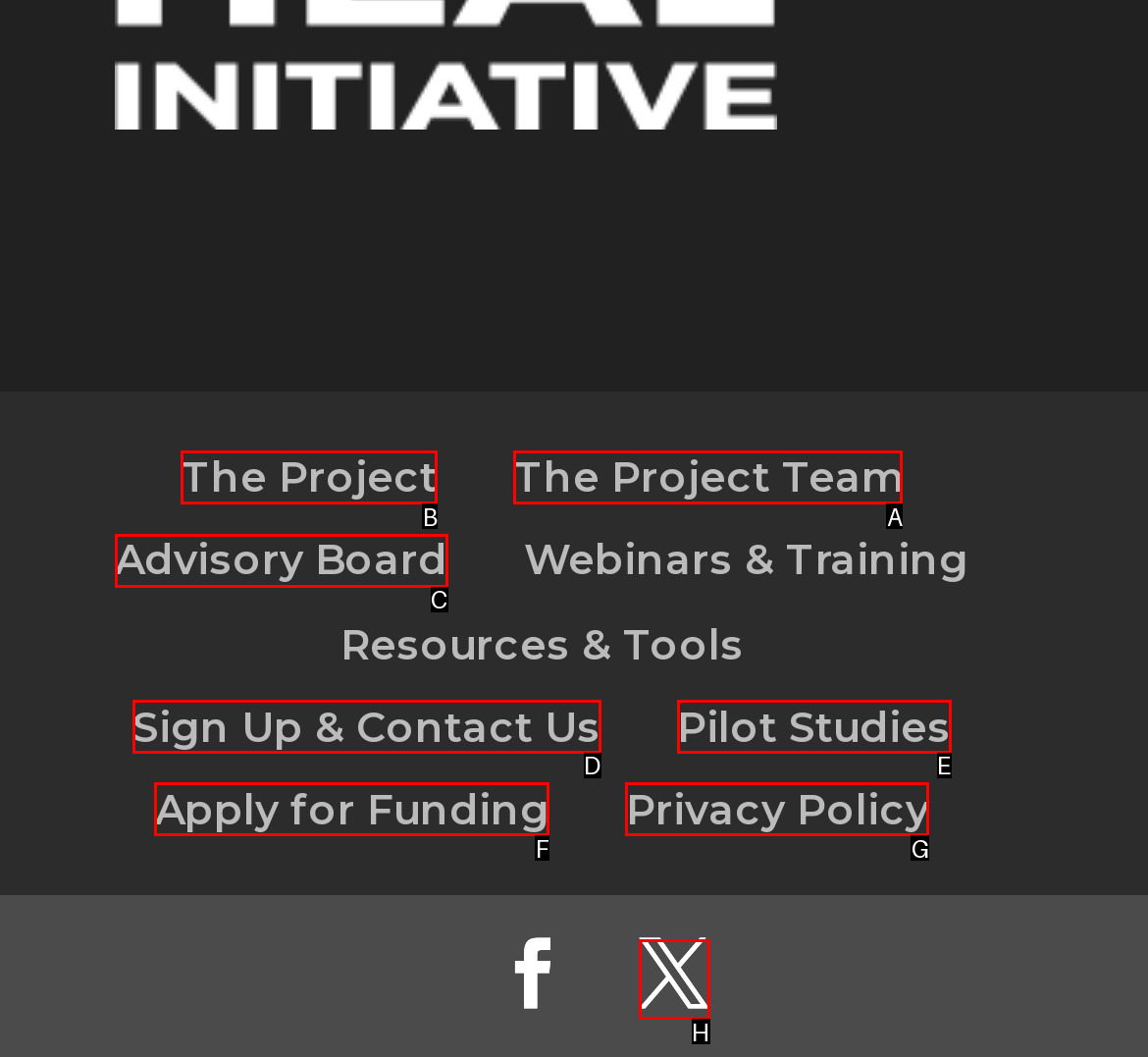To complete the task: visit The Project page, which option should I click? Answer with the appropriate letter from the provided choices.

B